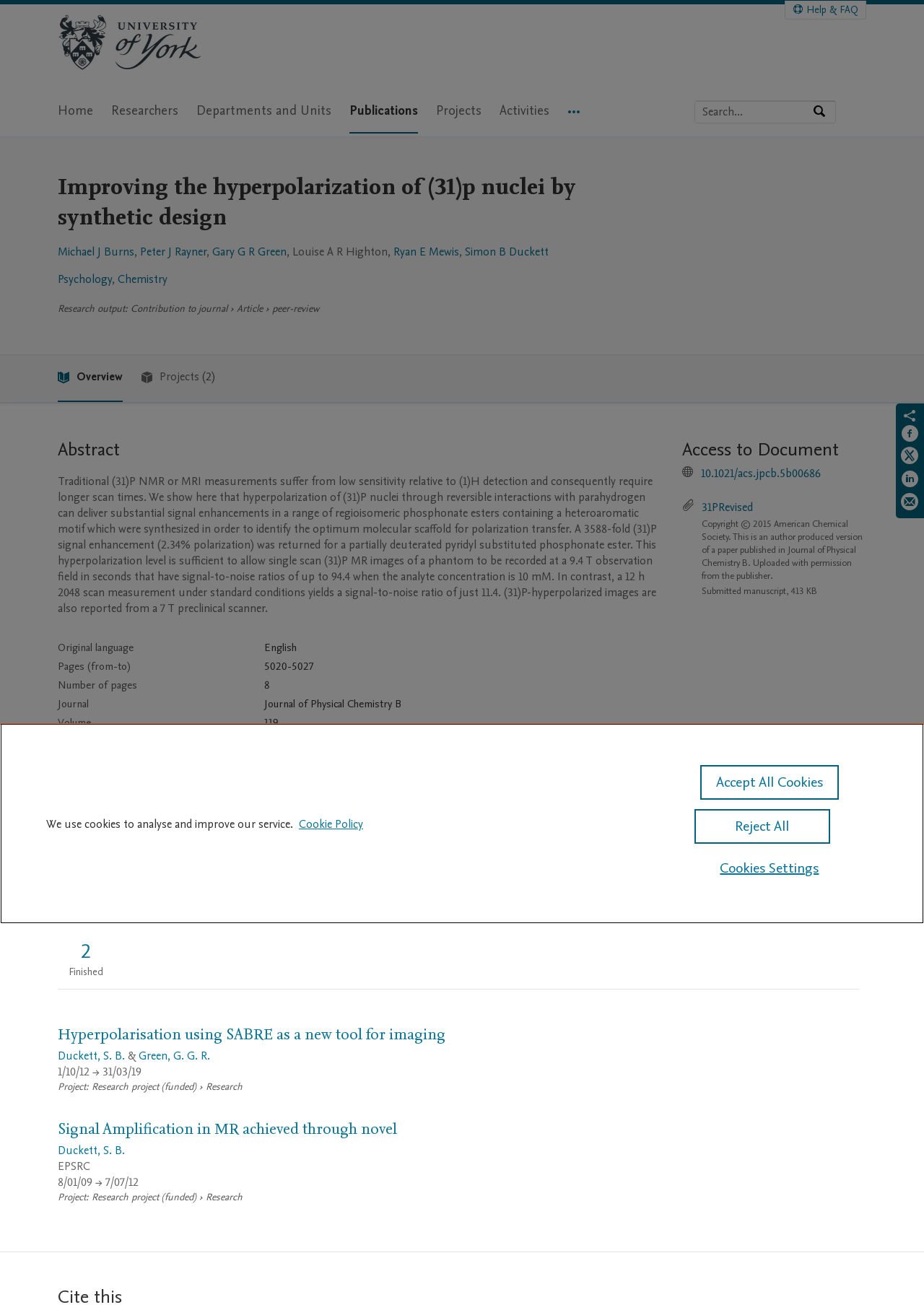What is the publication status of the article?
Using the image, give a concise answer in the form of a single word or short phrase.

Published